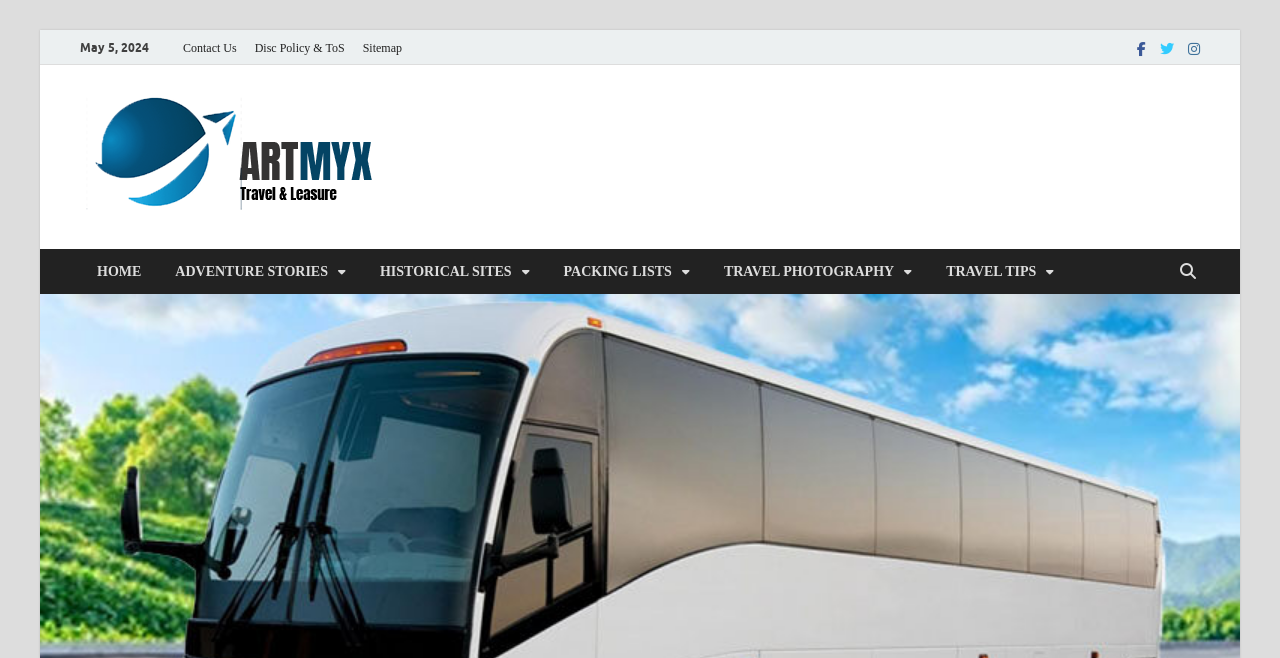Generate a thorough caption detailing the webpage content.

The webpage is about sightseeing bus tours, specifically focusing on making the most of the experience. At the top left, there is a date "May 5, 2024" displayed. Below it, there are three links: "Contact Us", "Disc Policy & ToS", and "Sitemap", aligned horizontally. 

On the top right, there are three social media links: Facebook, Twitter, and Instagram, represented by their respective icons. 

The logo "LOGO-1" is situated on the top left, with the text "Artmyx" next to it. Below the logo, there is a category label "Travel and Leisure". 

The main navigation menu is located below, consisting of six links: "HOME", "ADVENTURE STORIES", "HISTORICAL SITES", "PACKING LISTS", "TRAVEL PHOTOGRAPHY", and "TRAVEL TIPS". These links are arranged horizontally, with a downward arrow icon next to each link except "HOME".